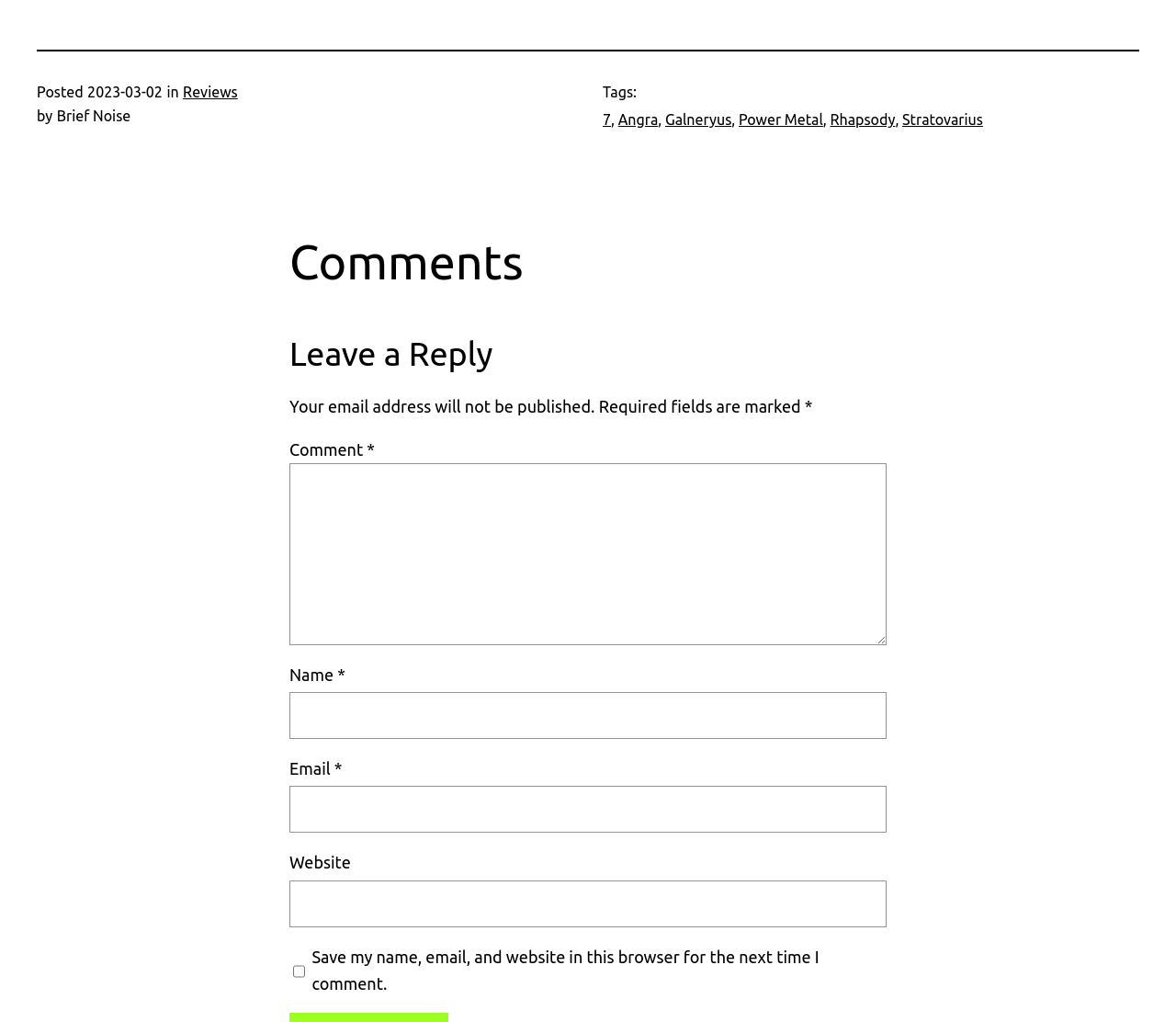Determine the bounding box coordinates of the clickable region to execute the instruction: "Enter a comment". The coordinates should be four float numbers between 0 and 1, denoted as [left, top, right, bottom].

[0.246, 0.453, 0.754, 0.631]